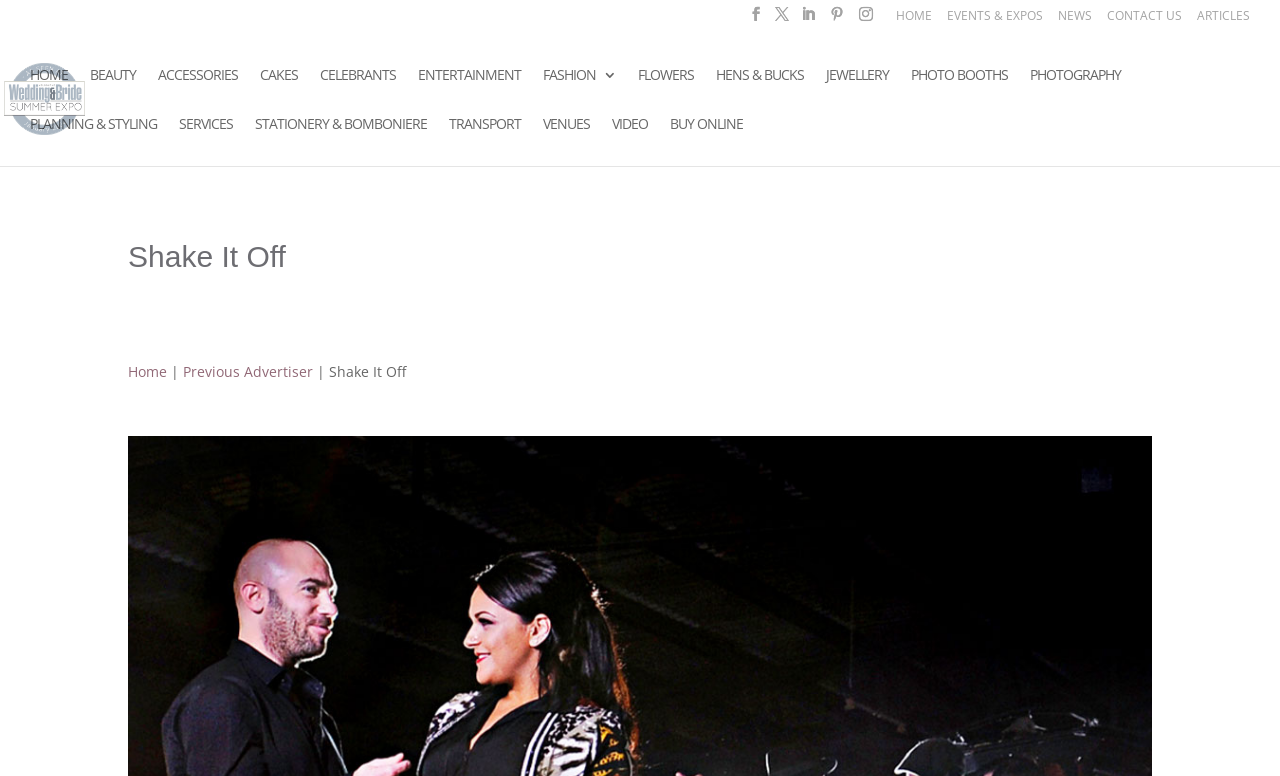Bounding box coordinates are specified in the format (top-left x, top-left y, bottom-right x, bottom-right y). All values are floating point numbers bounded between 0 and 1. Please provide the bounding box coordinate of the region this sentence describes: Planning & Styling

[0.0, 0.15, 0.099, 0.213]